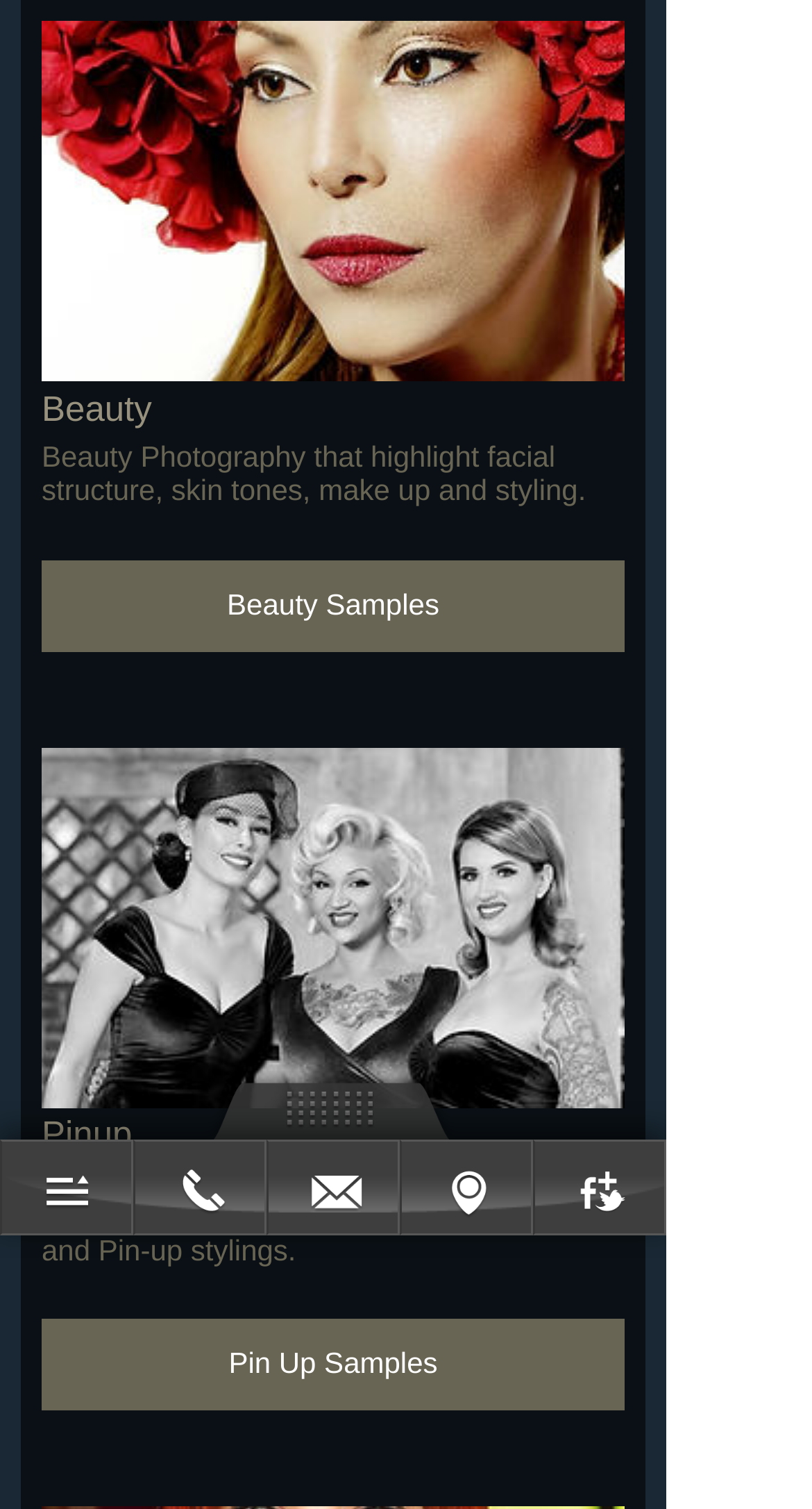Using the webpage screenshot and the element description Pin Up Samples, determine the bounding box coordinates. Specify the coordinates in the format (top-left x, top-left y, bottom-right x, bottom-right y) with values ranging from 0 to 1.

[0.051, 0.874, 0.769, 0.934]